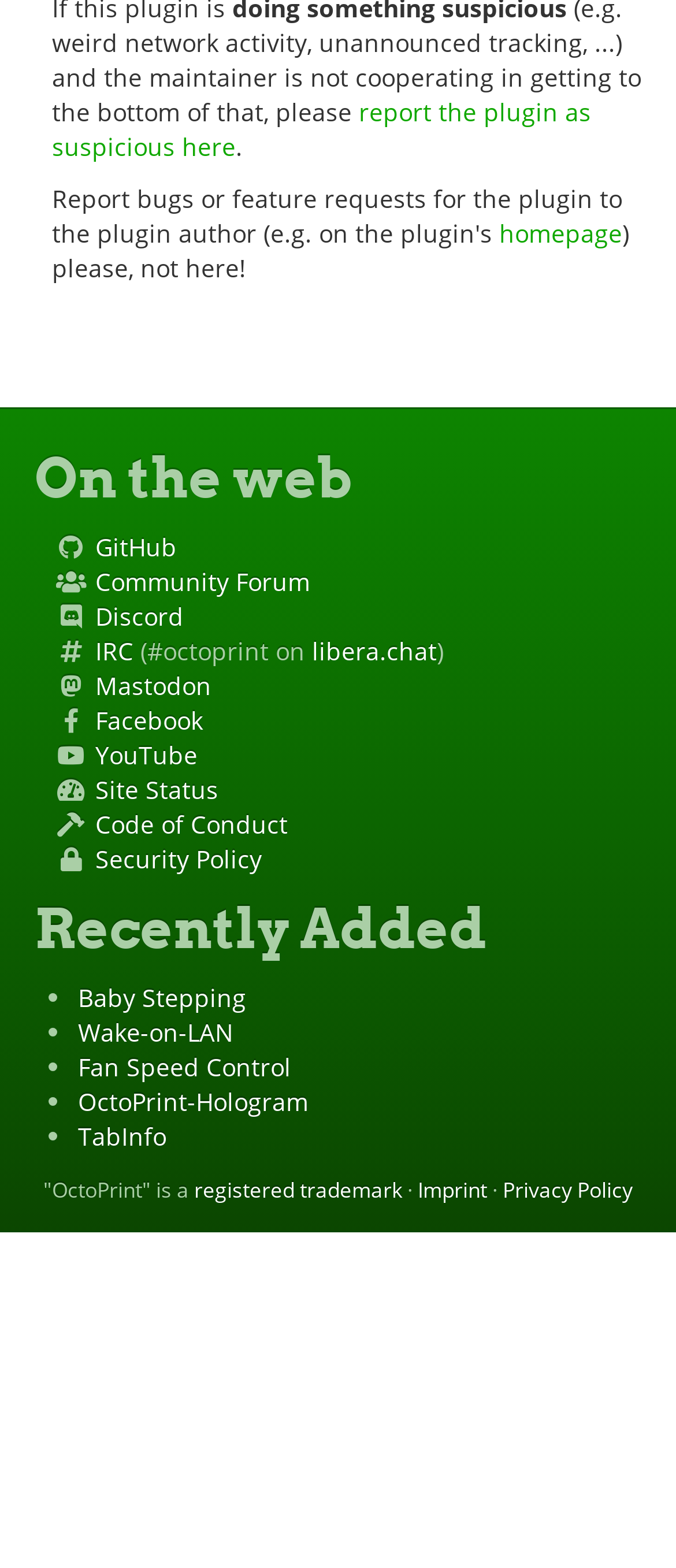What is the purpose of the link 'Site Status'?
Examine the image and provide an in-depth answer to the question.

The link 'Site Status' is located under the 'On the web' heading, suggesting that it is related to the website's status. Therefore, the purpose of this link is to check the site's status.